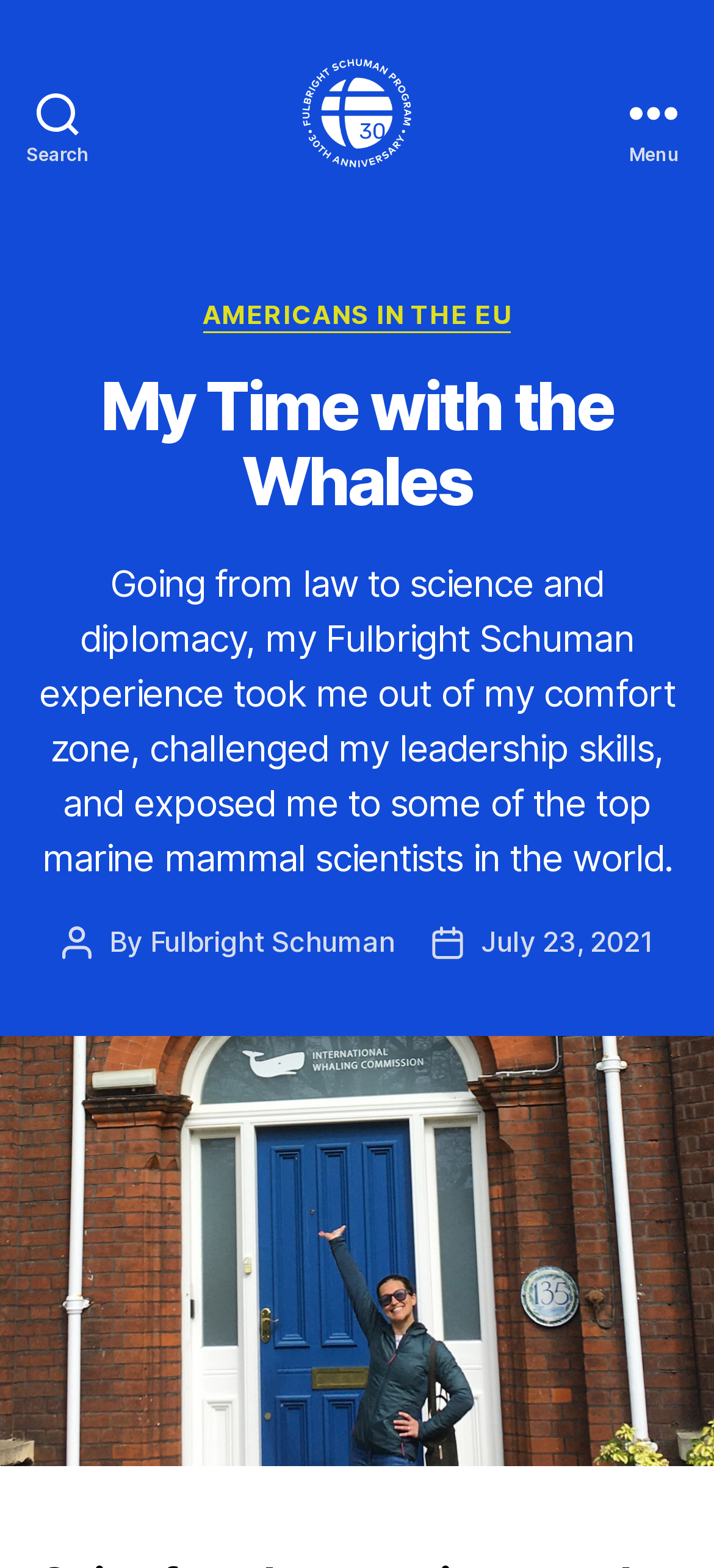Utilize the details in the image to give a detailed response to the question: What is the author's leadership skill?

The author's leadership skill was challenged during their Fulbright Schuman experience, as mentioned in the text. This suggests that the author had to develop or improve their leadership skills during this experience.